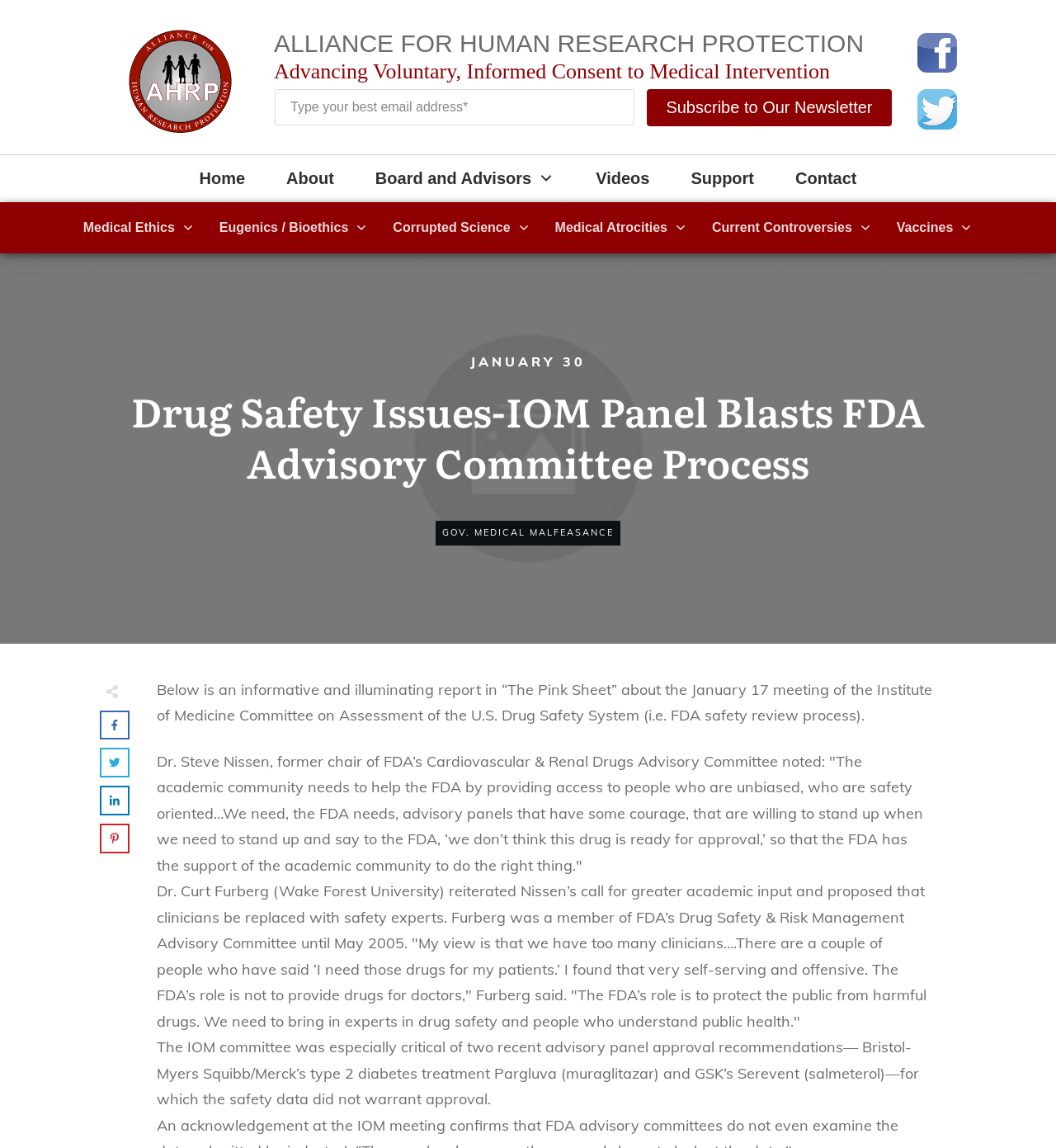What is the principal heading displayed on the webpage?

ALLIANCE FOR HUMAN RESEARCH PROTECTION